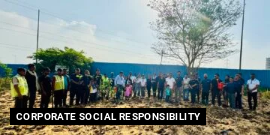Provide a short, one-word or phrase answer to the question below:
What is the likely location of the gathering?

A purposeful location